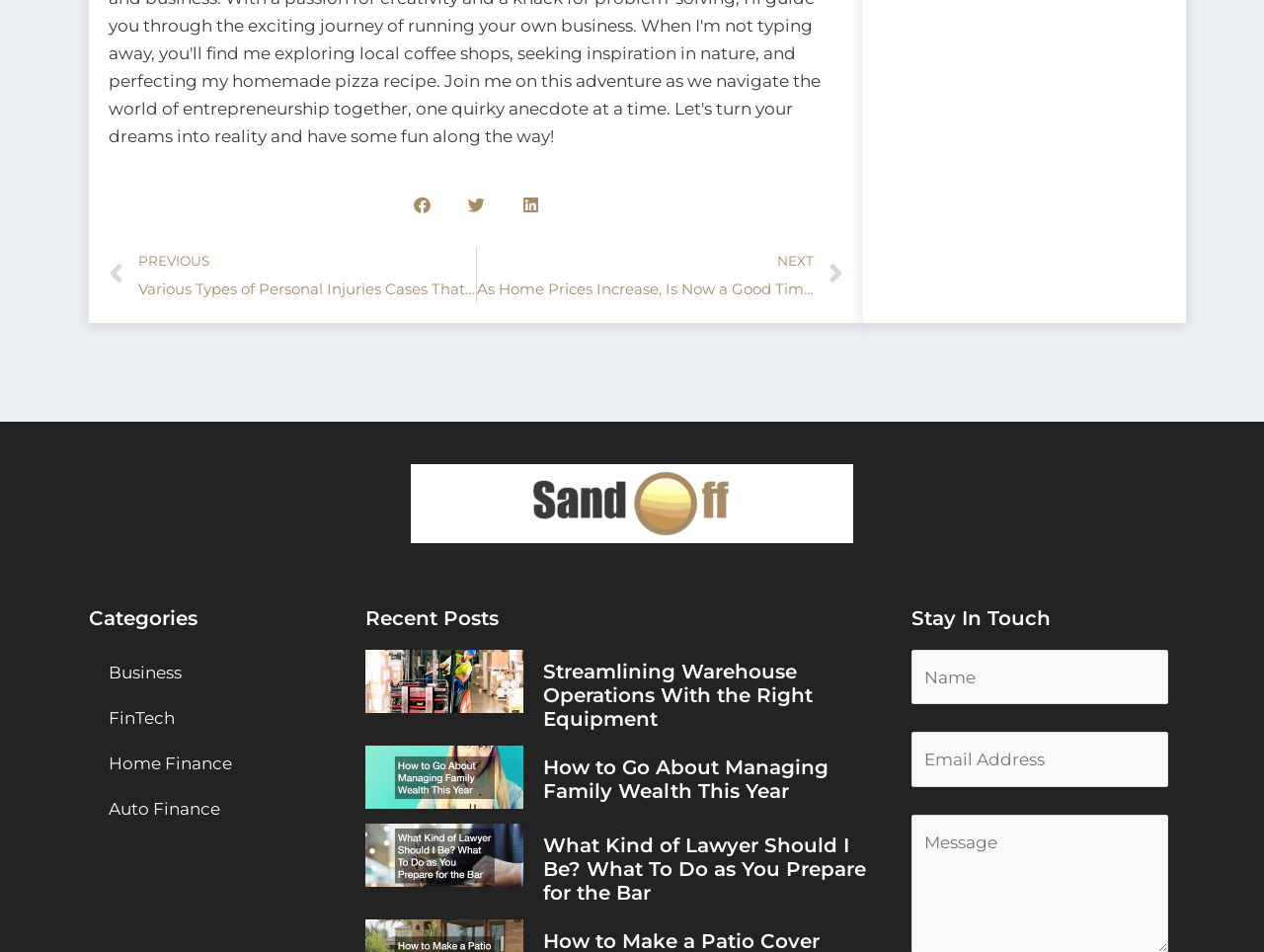Please find the bounding box coordinates of the element that needs to be clicked to perform the following instruction: "Share on facebook". The bounding box coordinates should be four float numbers between 0 and 1, represented as [left, top, right, bottom].

[0.316, 0.192, 0.351, 0.239]